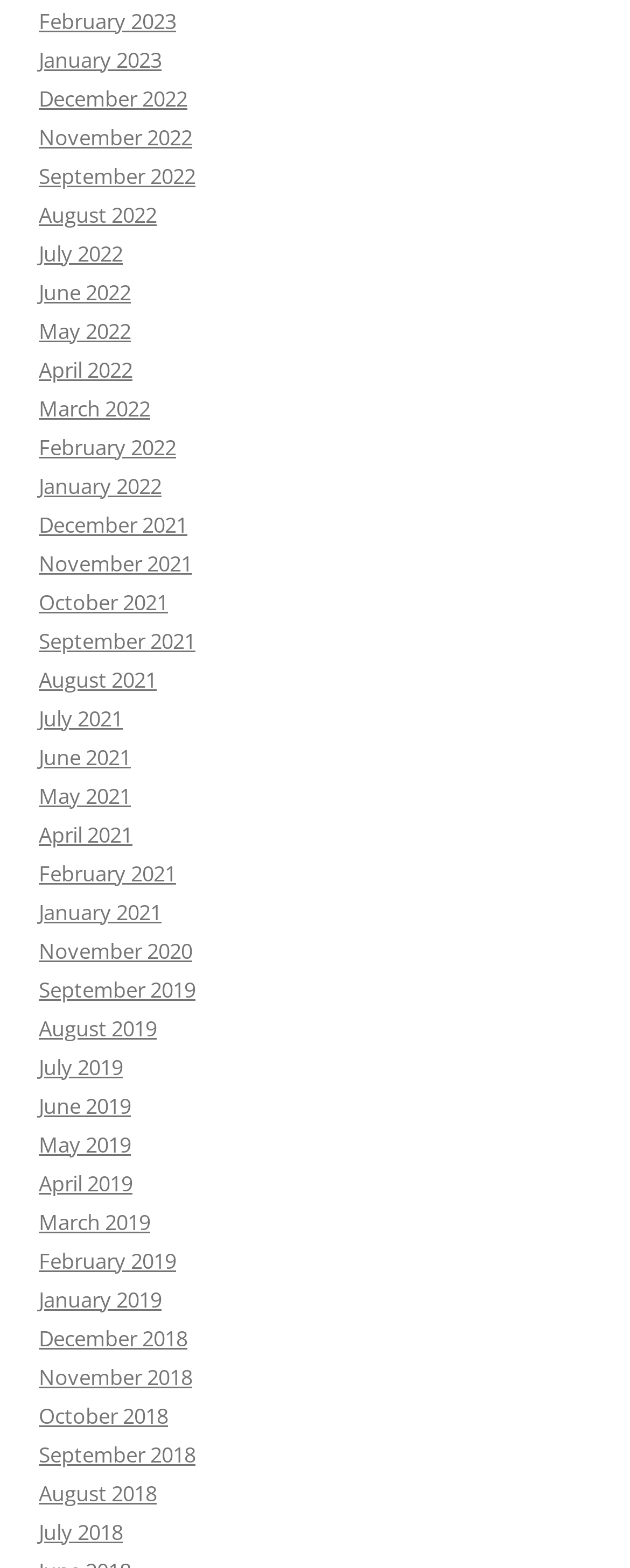What is the most recent month listed?
Using the information from the image, provide a comprehensive answer to the question.

By examining the list of links, I can see that the most recent month listed is February 2023, which is the first link in the list.